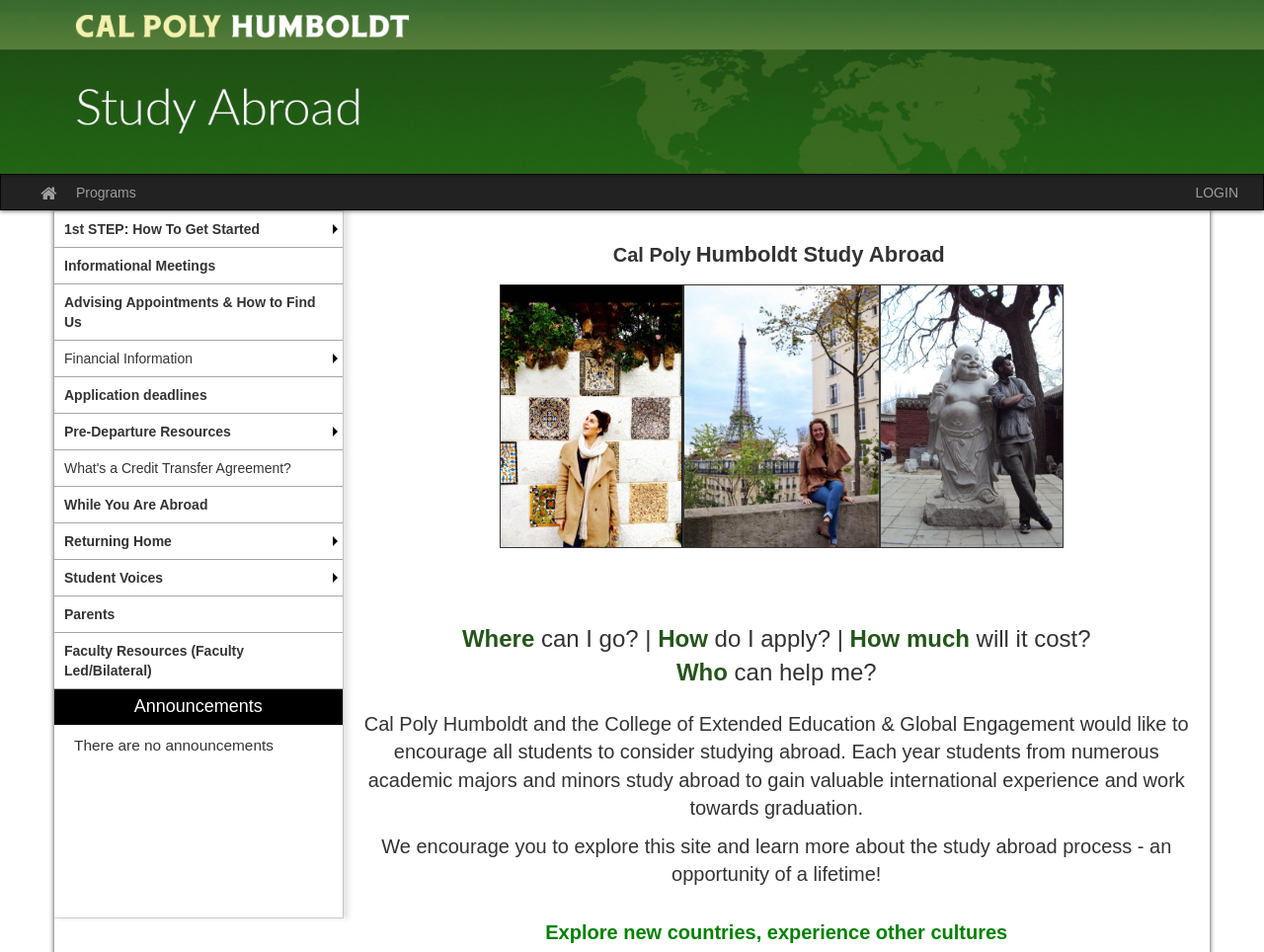What is the name of the university?
Based on the image, respond with a single word or phrase.

Cal Poly Humboldt